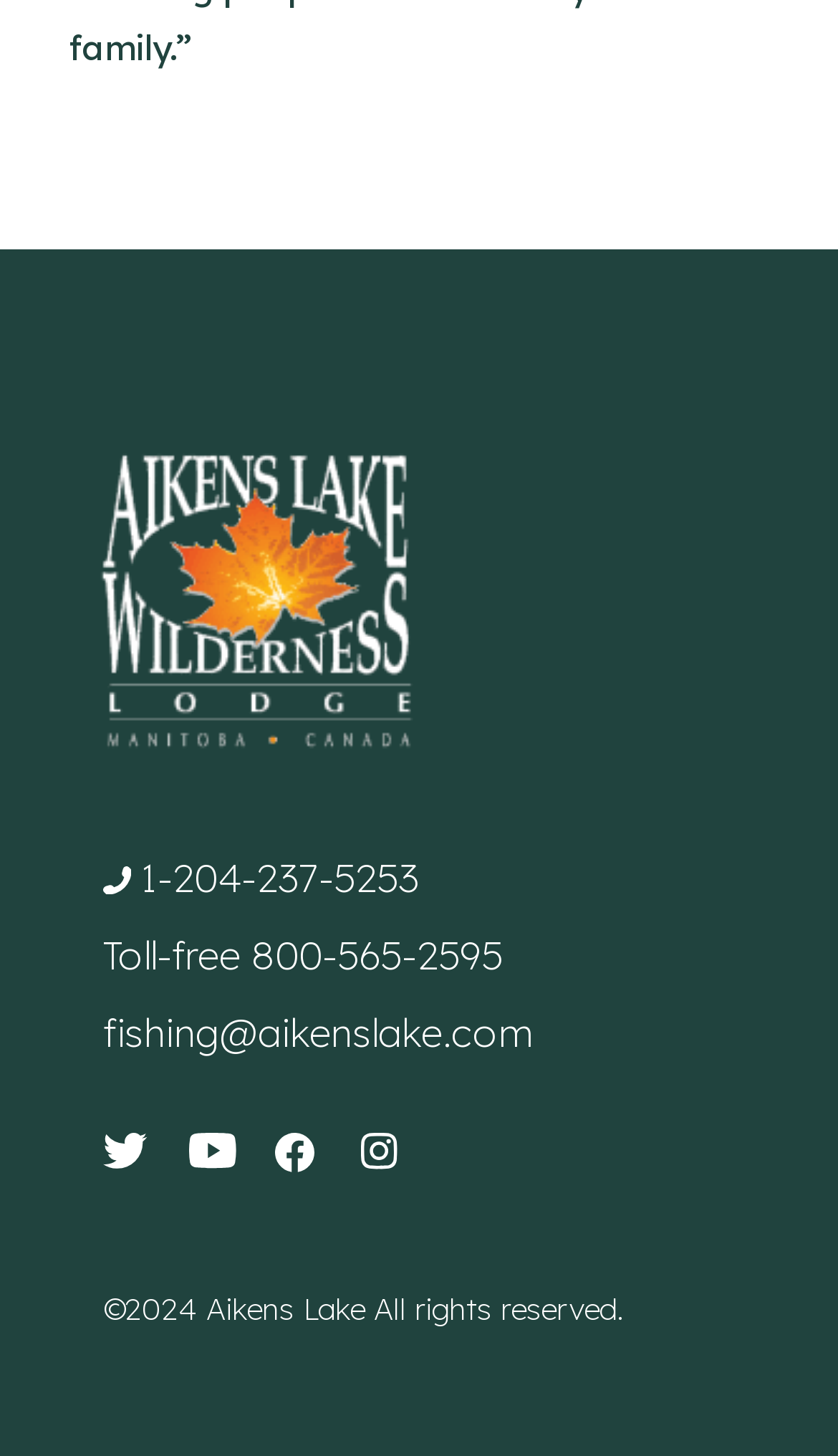Please respond to the question with a concise word or phrase:
What year is the copyright for Aikens Lake?

2024